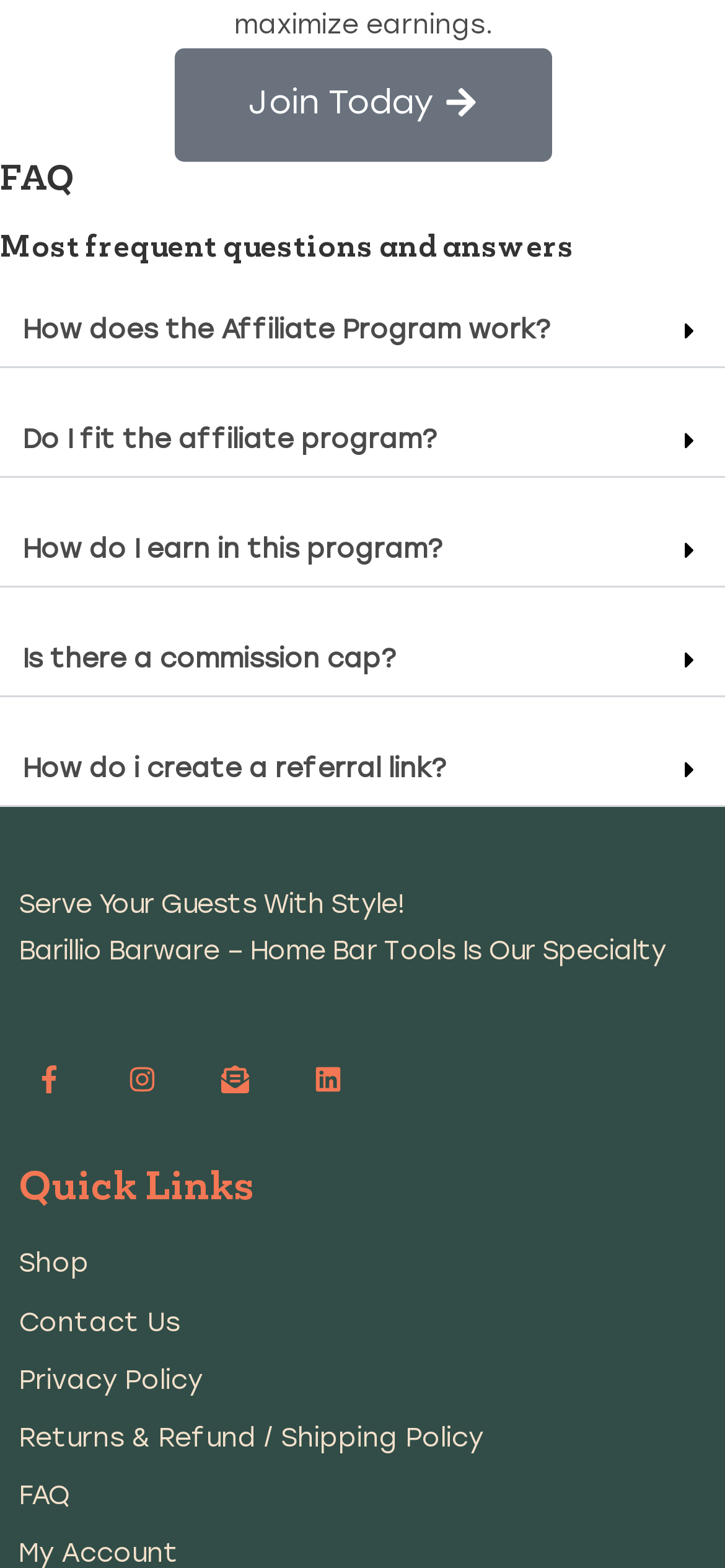Please locate the bounding box coordinates of the region I need to click to follow this instruction: "Visit 'Facebook'".

[0.026, 0.669, 0.11, 0.708]